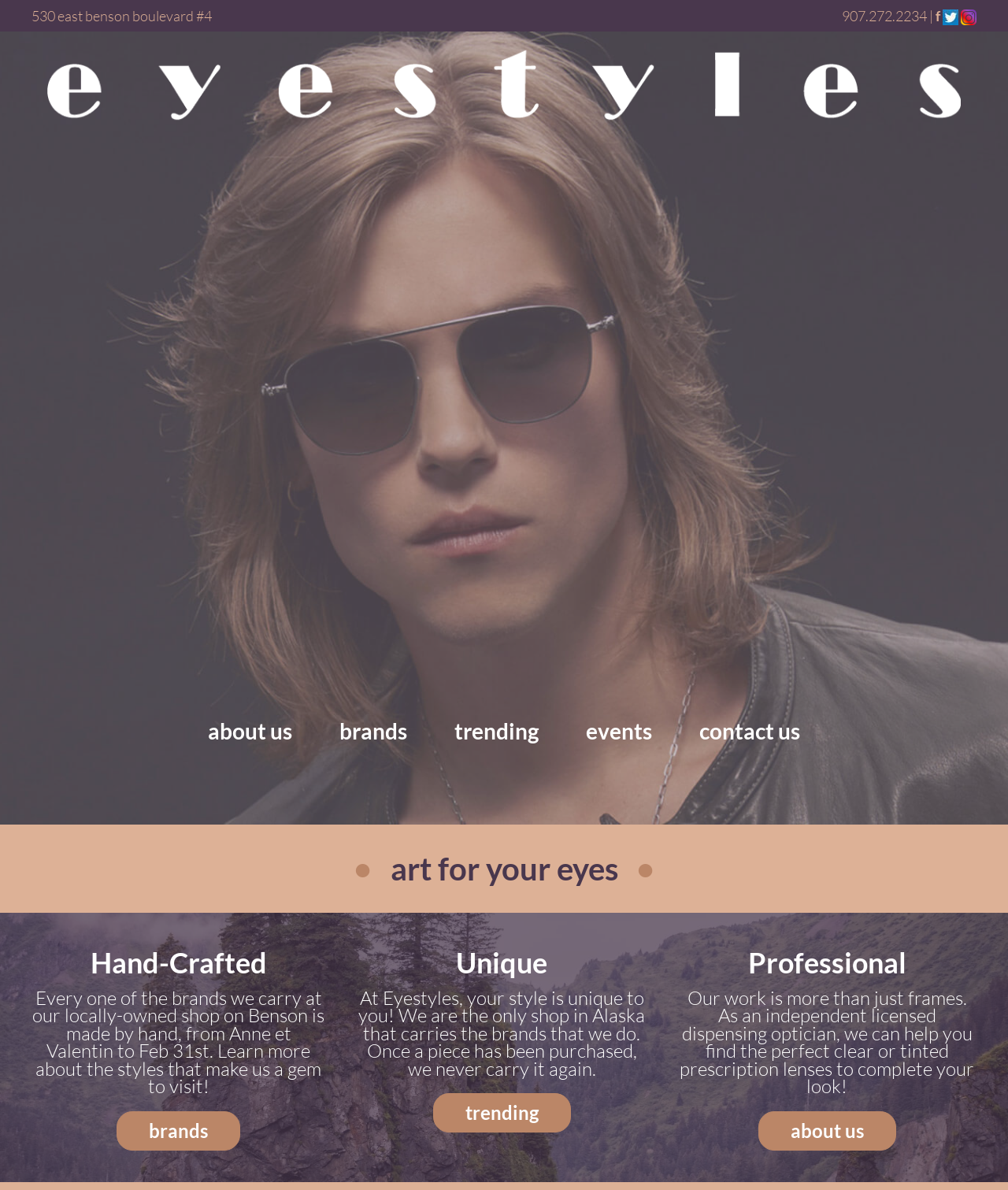Describe every aspect of the webpage comprehensively.

The webpage appears to be the website of an eyewear store called Eyestyles. At the top left, there is an address "530 east benson boulevard #4" and a phone number "907.272.2234" followed by three social media links with icons. 

Below the top section, there is a large logo of the store, taking up most of the width of the page. Underneath the logo, there are five navigation links: "about us", "brands", "trending", "events", and "contact us". 

The main content of the page is divided into three sections, each with a heading and a paragraph of text. The first section has a heading "•art for your eyes•" and describes the store's unique approach to eyewear. The second section has a heading "Hand-Crafted" and explains that the store only carries handcrafted brands. There is a "brands" button below this section. 

The third section has a heading "Unique" and highlights the store's exclusive selection of brands. There is a "trending" button below this section. The fourth section has a heading "Professional" and describes the store's expertise in finding the perfect prescription lenses. There is an "about us" button below this section.